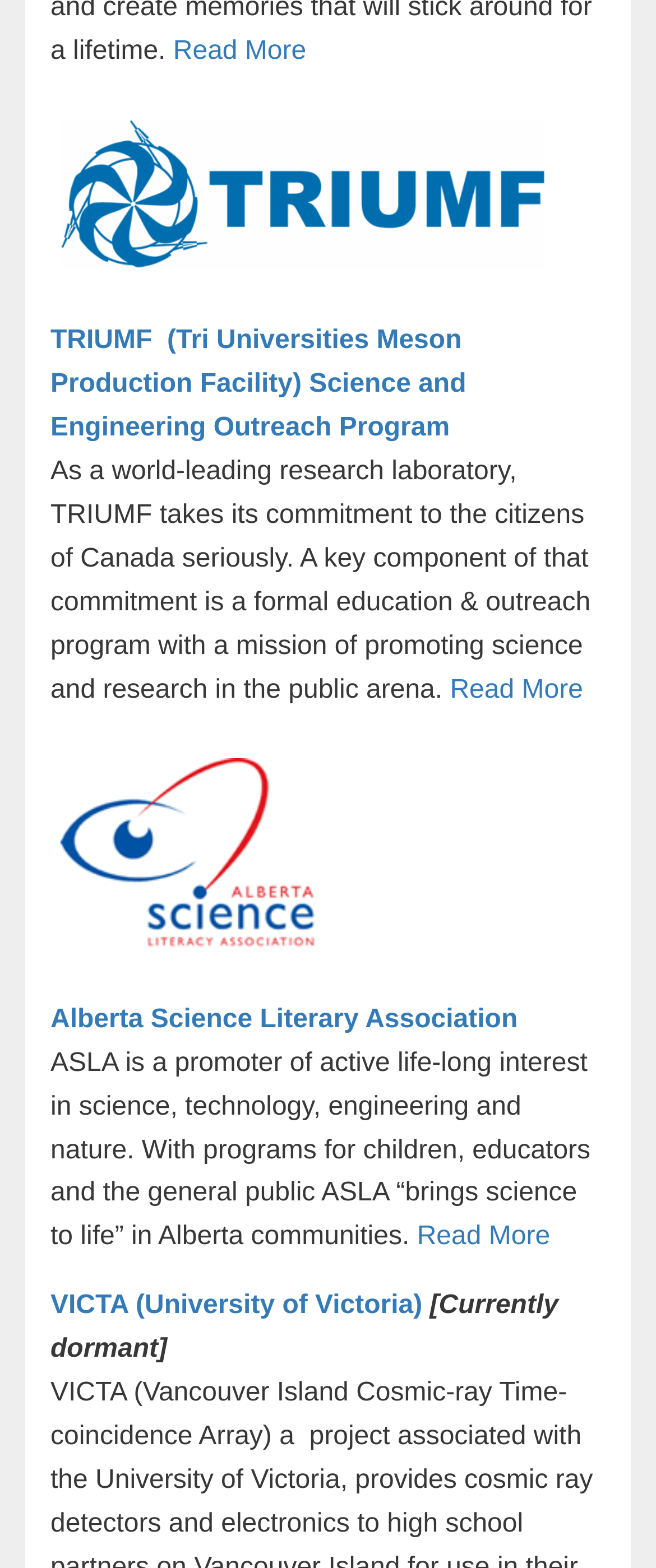Please find the bounding box for the UI component described as follows: "Read More".

[0.686, 0.431, 0.889, 0.449]